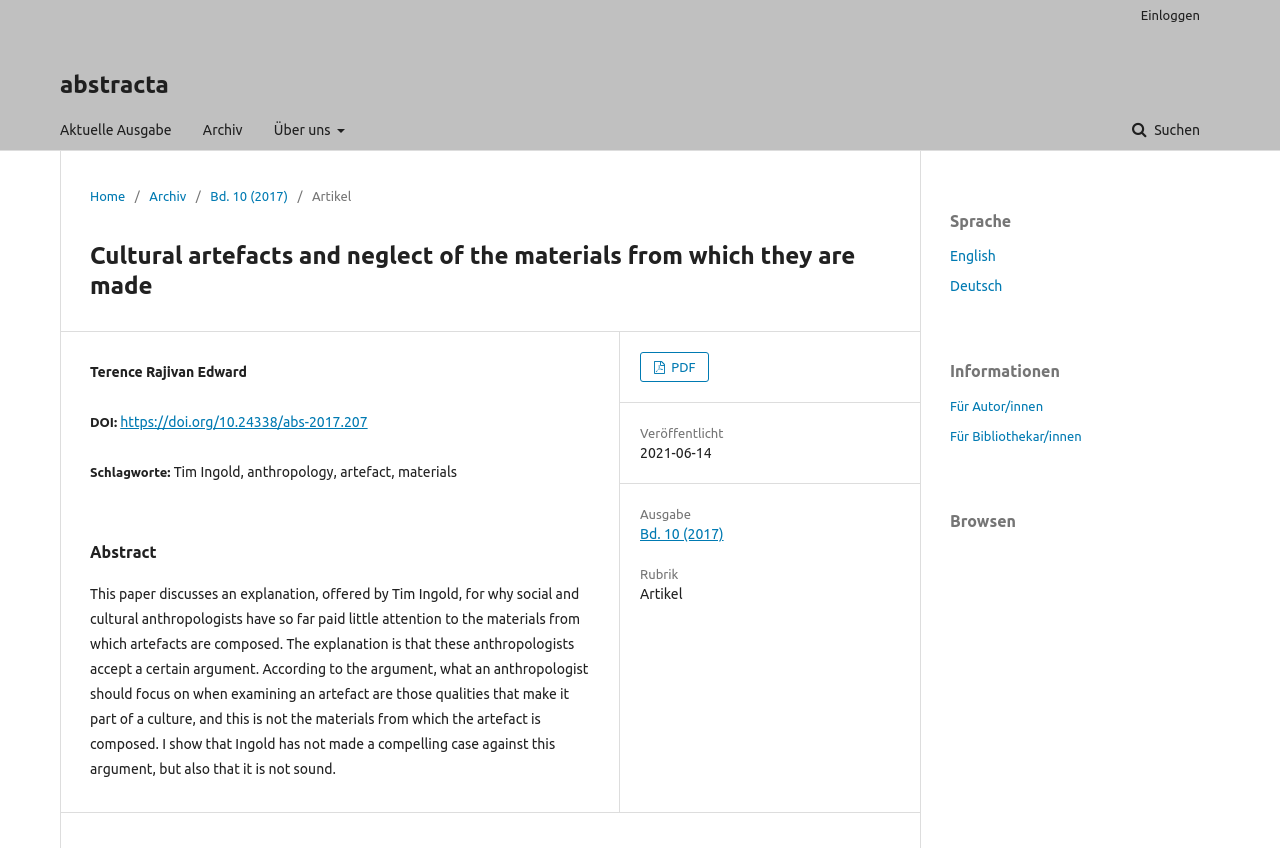What is the author of the article?
Use the information from the screenshot to give a comprehensive response to the question.

I found the answer by looking at the article section where it shows the author of the article. The text 'Terence Rajivan Edward' is the author's name, which is displayed below the article title.